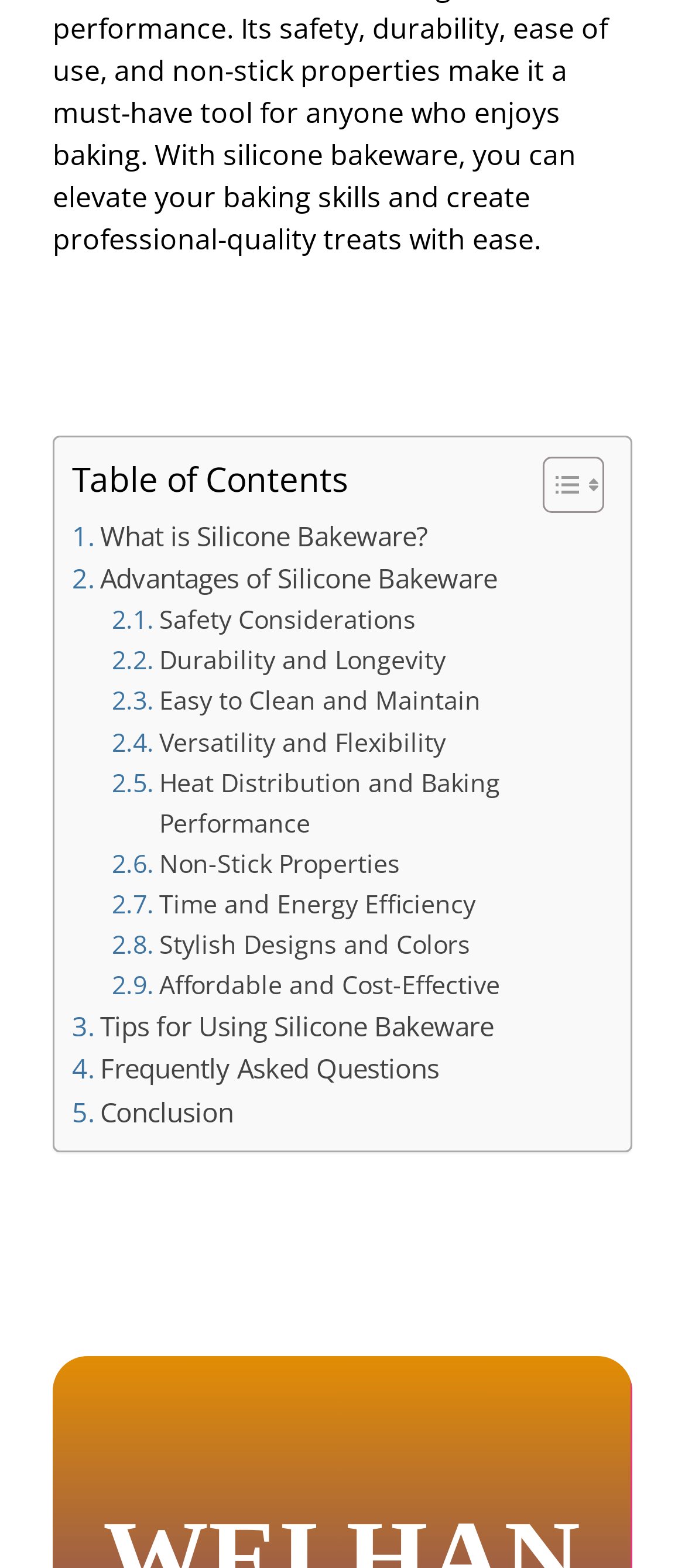Determine the bounding box coordinates of the clickable element to achieve the following action: 'view archives'. Provide the coordinates as four float values between 0 and 1, formatted as [left, top, right, bottom].

None